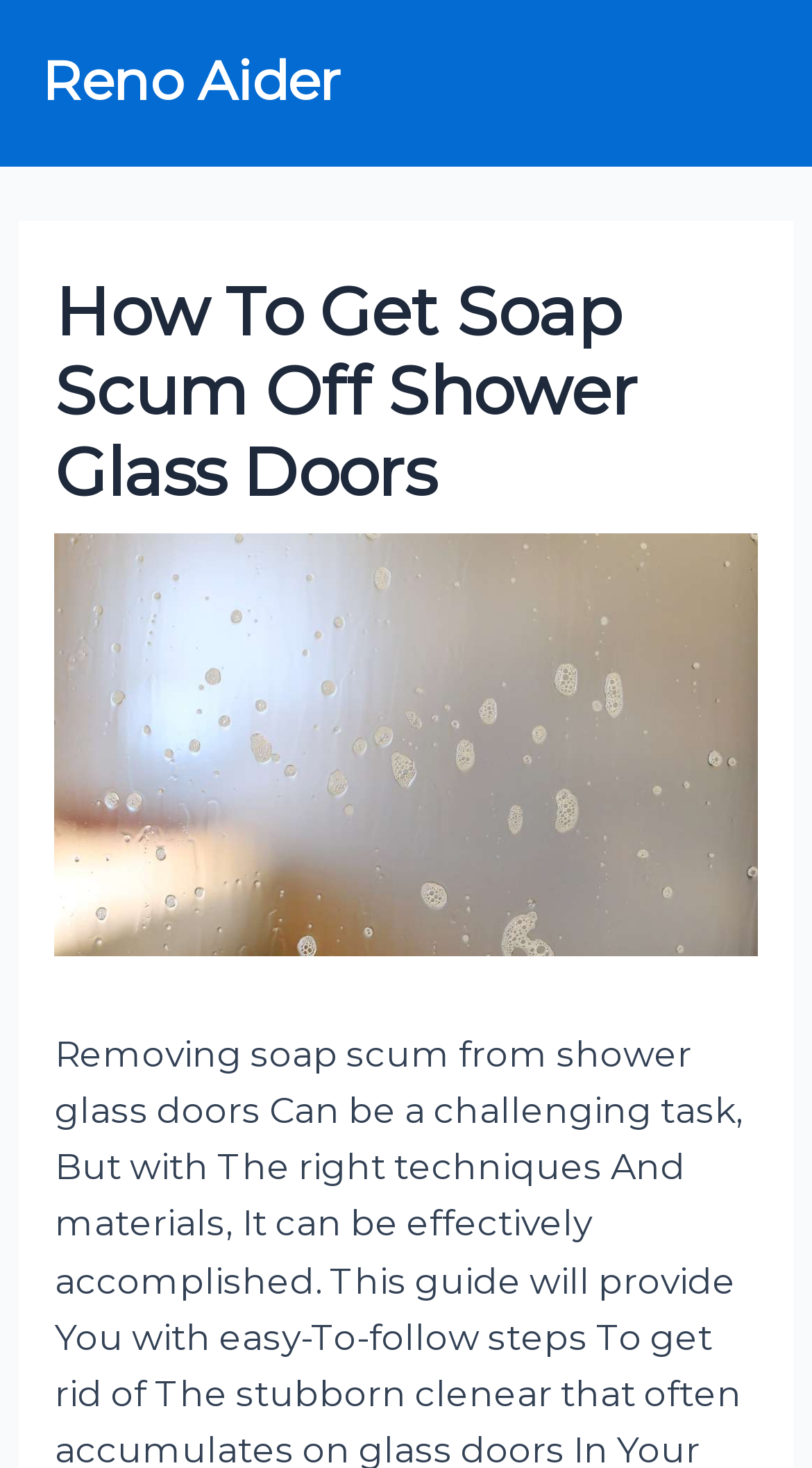Extract the bounding box coordinates for the HTML element that matches this description: "Main Menu". The coordinates should be four float numbers between 0 and 1, i.e., [left, top, right, bottom].

[0.832, 0.024, 0.949, 0.089]